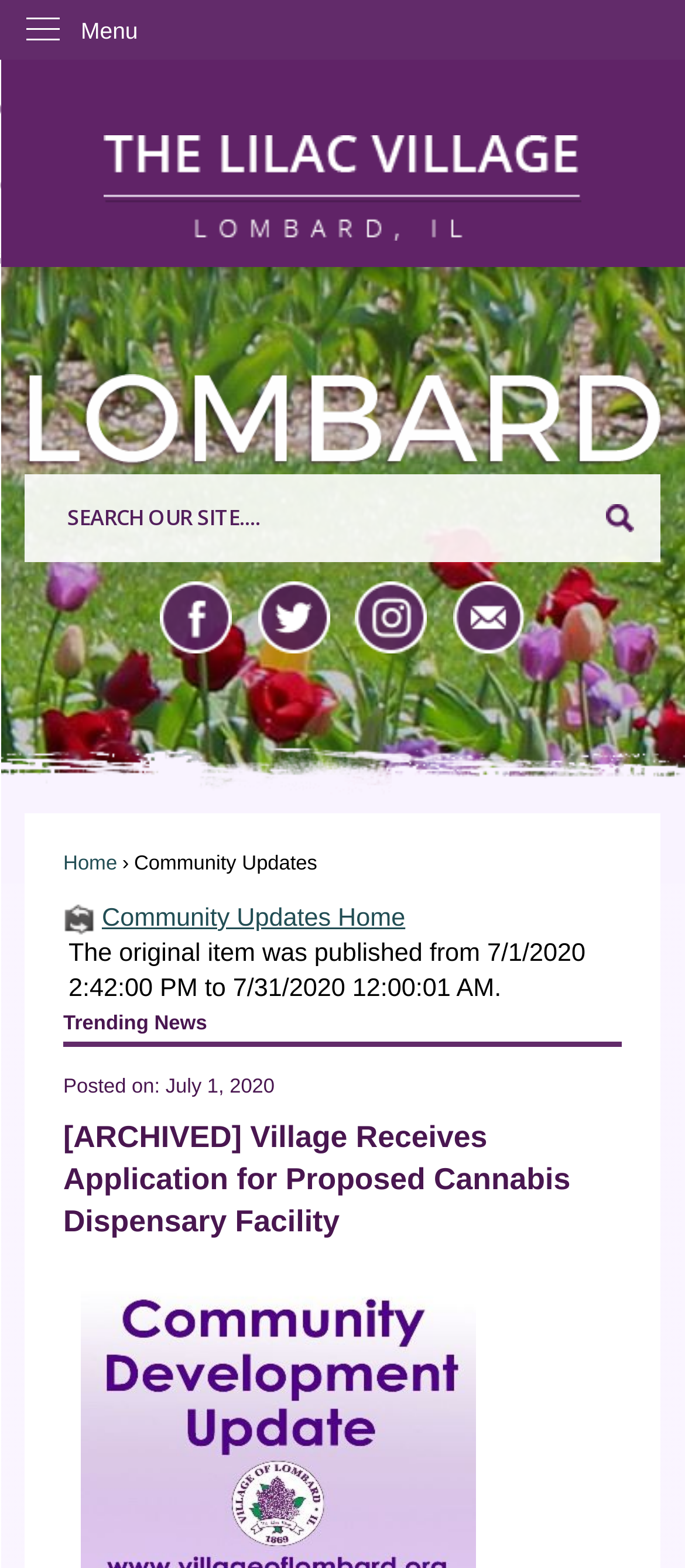Extract the bounding box coordinates for the UI element described by the text: "Skip to Main Content". The coordinates should be in the form of [left, top, right, bottom] with values between 0 and 1.

[0.0, 0.0, 0.042, 0.018]